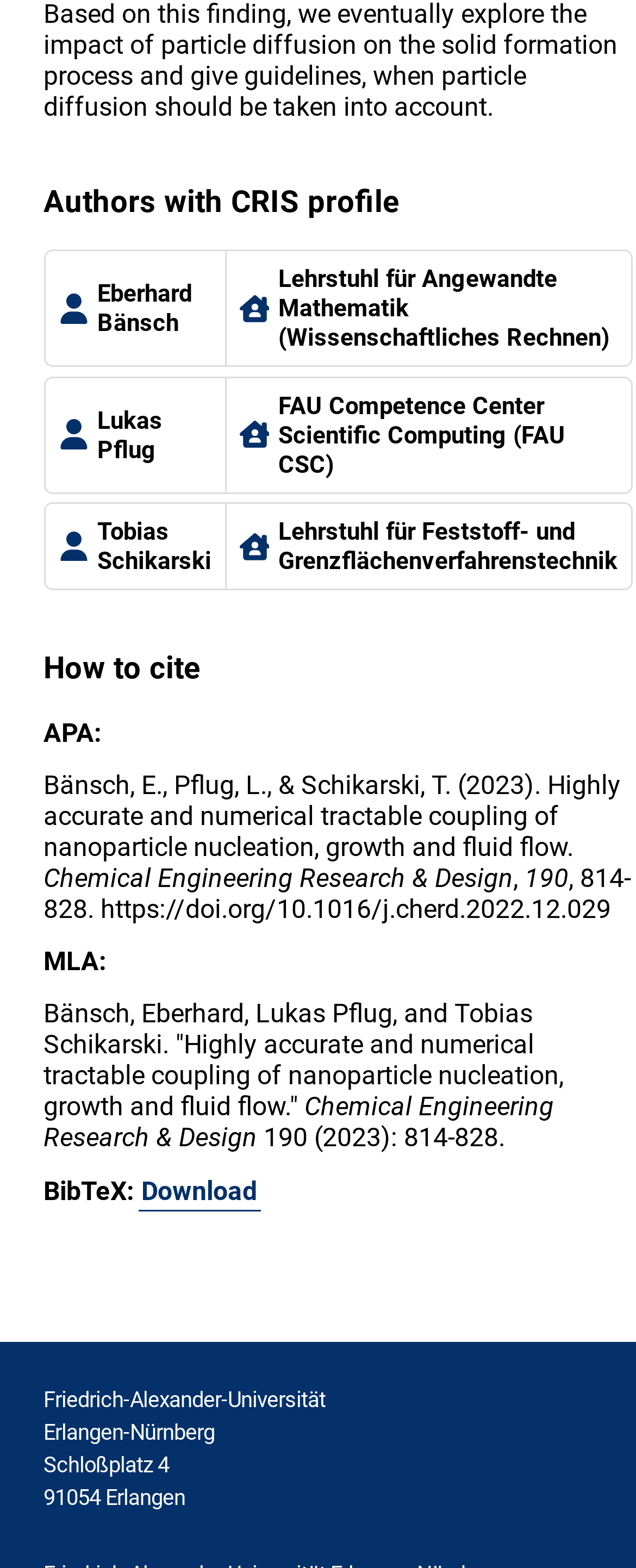What is the name of the publication?
Can you provide an in-depth and detailed response to the question?

The webpage provides citation information for a publication titled 'Highly accurate and numerical tractable coupling of nanoparticle nucleation, growth and fluid flow'.